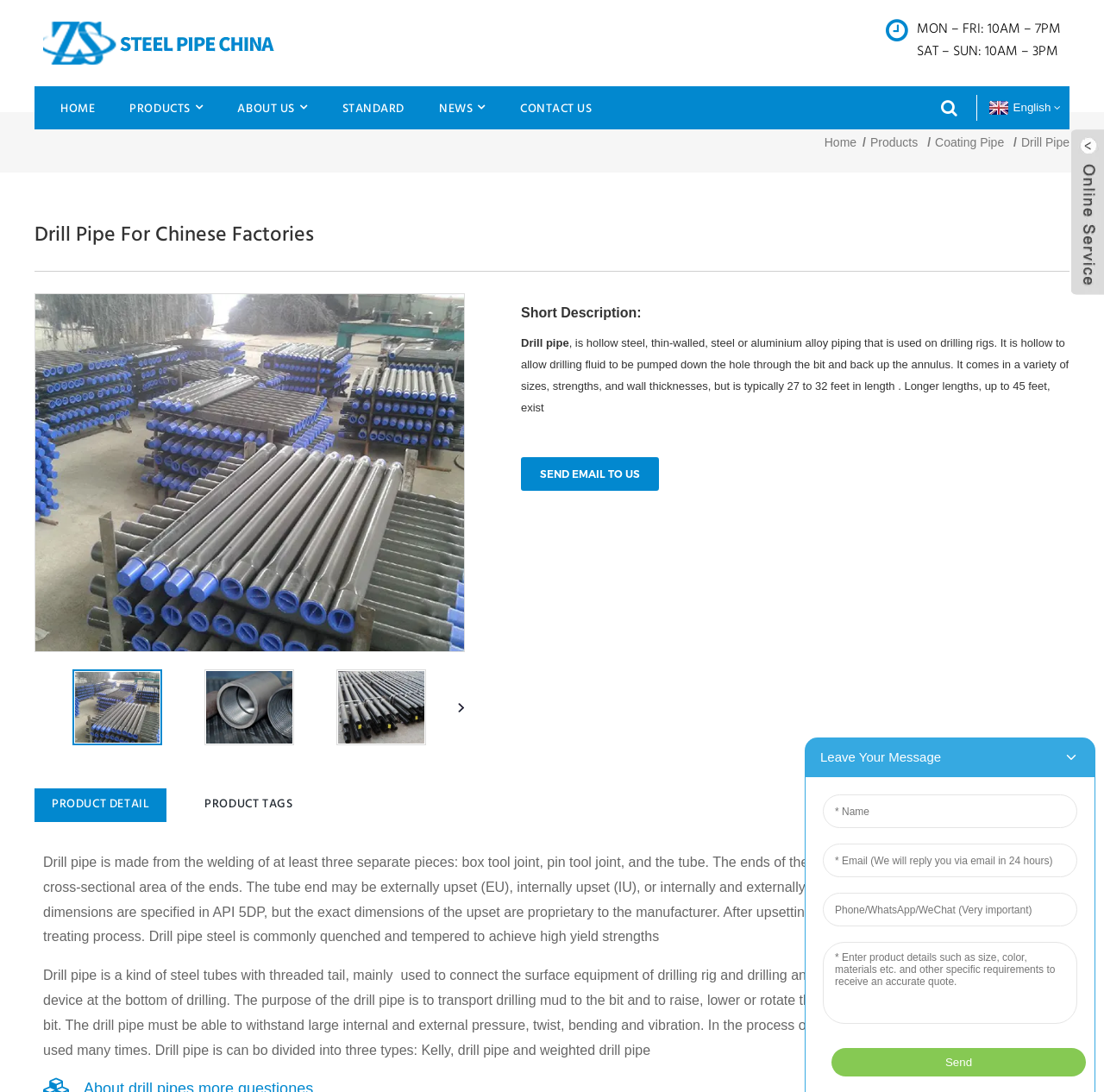Ascertain the bounding box coordinates for the UI element detailed here: "Contact Us". The coordinates should be provided as [left, top, right, bottom] with each value being a float between 0 and 1.

[0.455, 0.079, 0.552, 0.118]